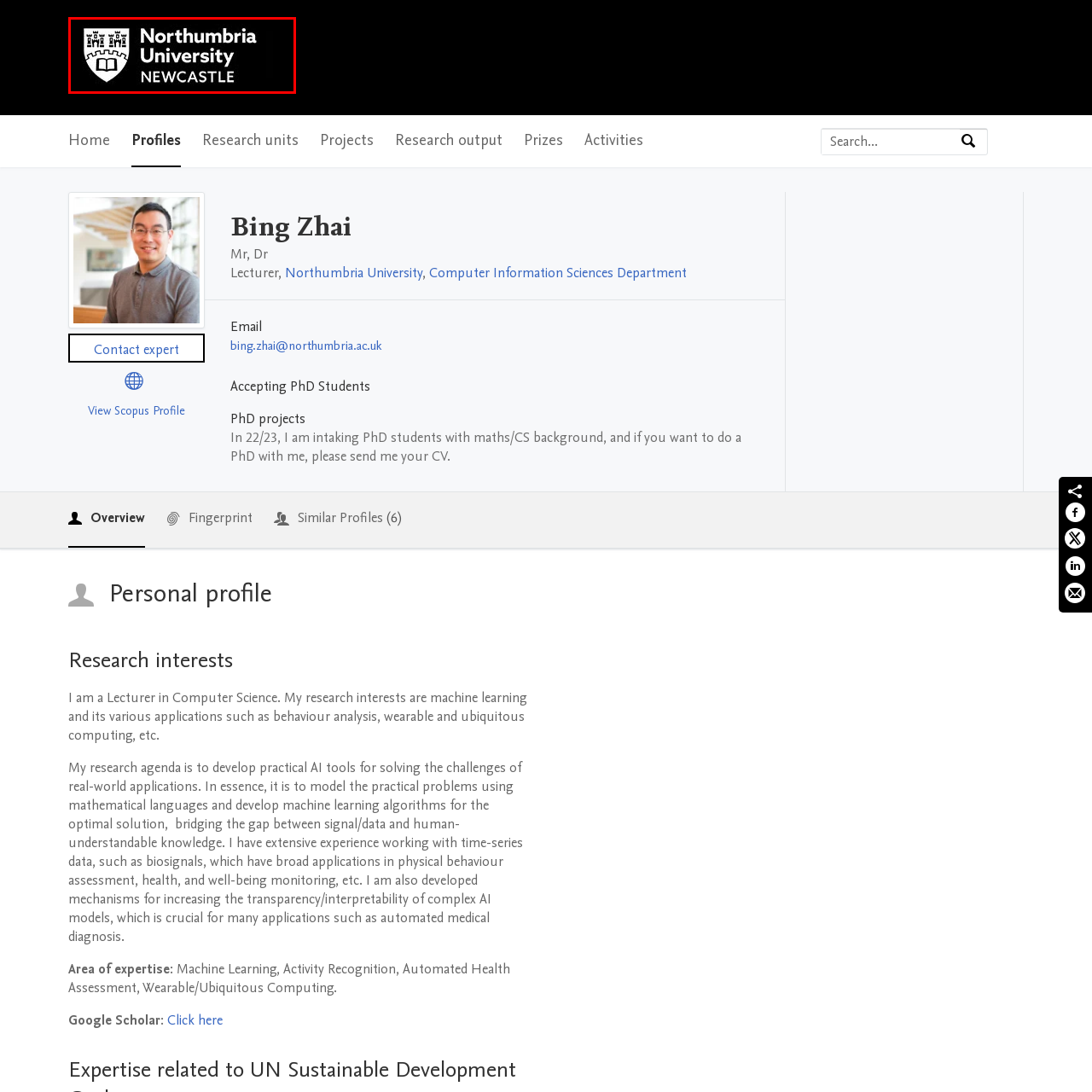Direct your attention to the section marked by the red bounding box and construct a detailed answer to the following question based on the image: What is the background color of the logo?

The logo of Northumbria University has a clean and modern design, and it is set against a black background, which enhances its visibility and professionalism, reflecting the university's commitment to education and research excellence.